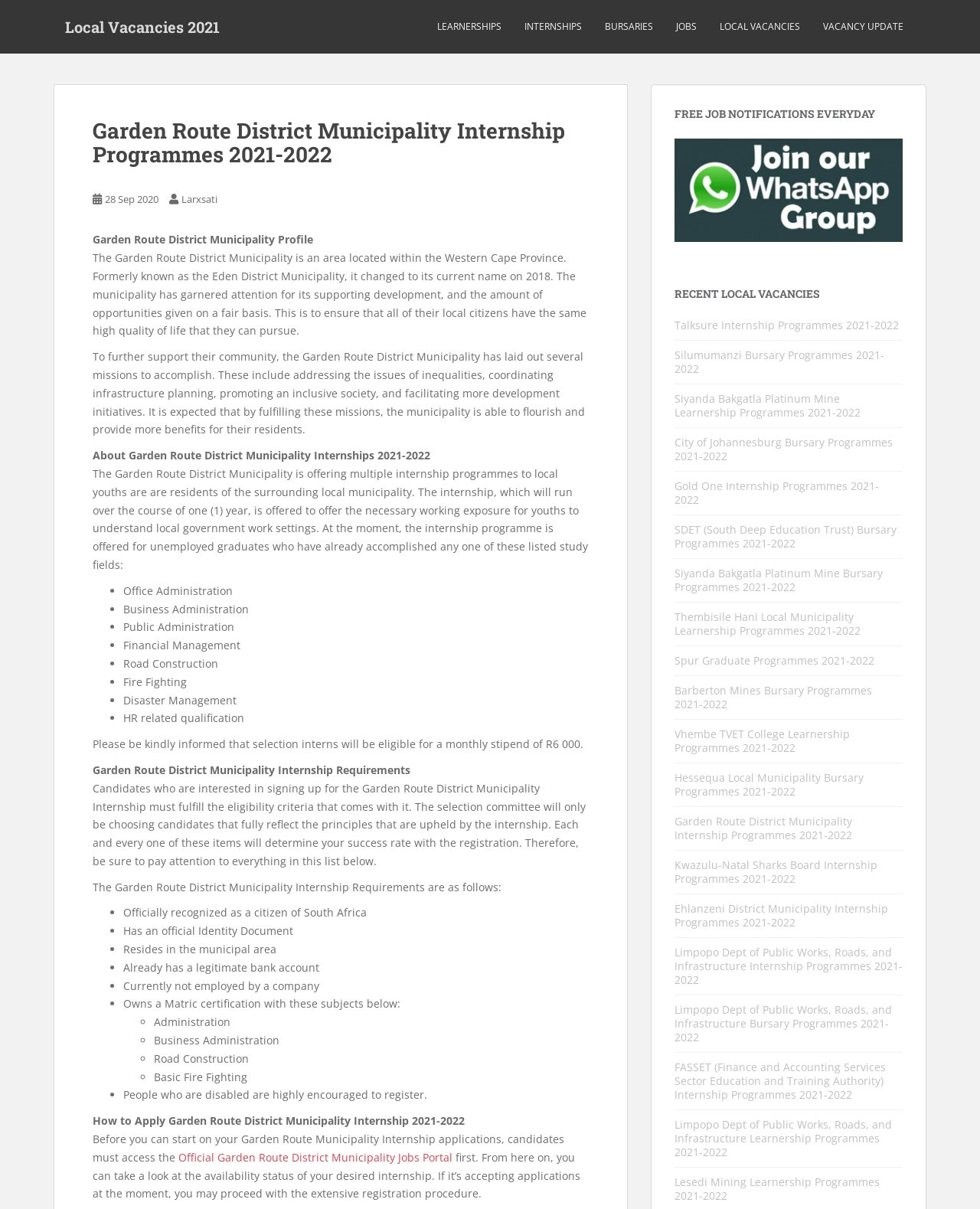Identify the bounding box for the UI element that is described as follows: "Learnerships".

[0.446, 0.009, 0.512, 0.035]